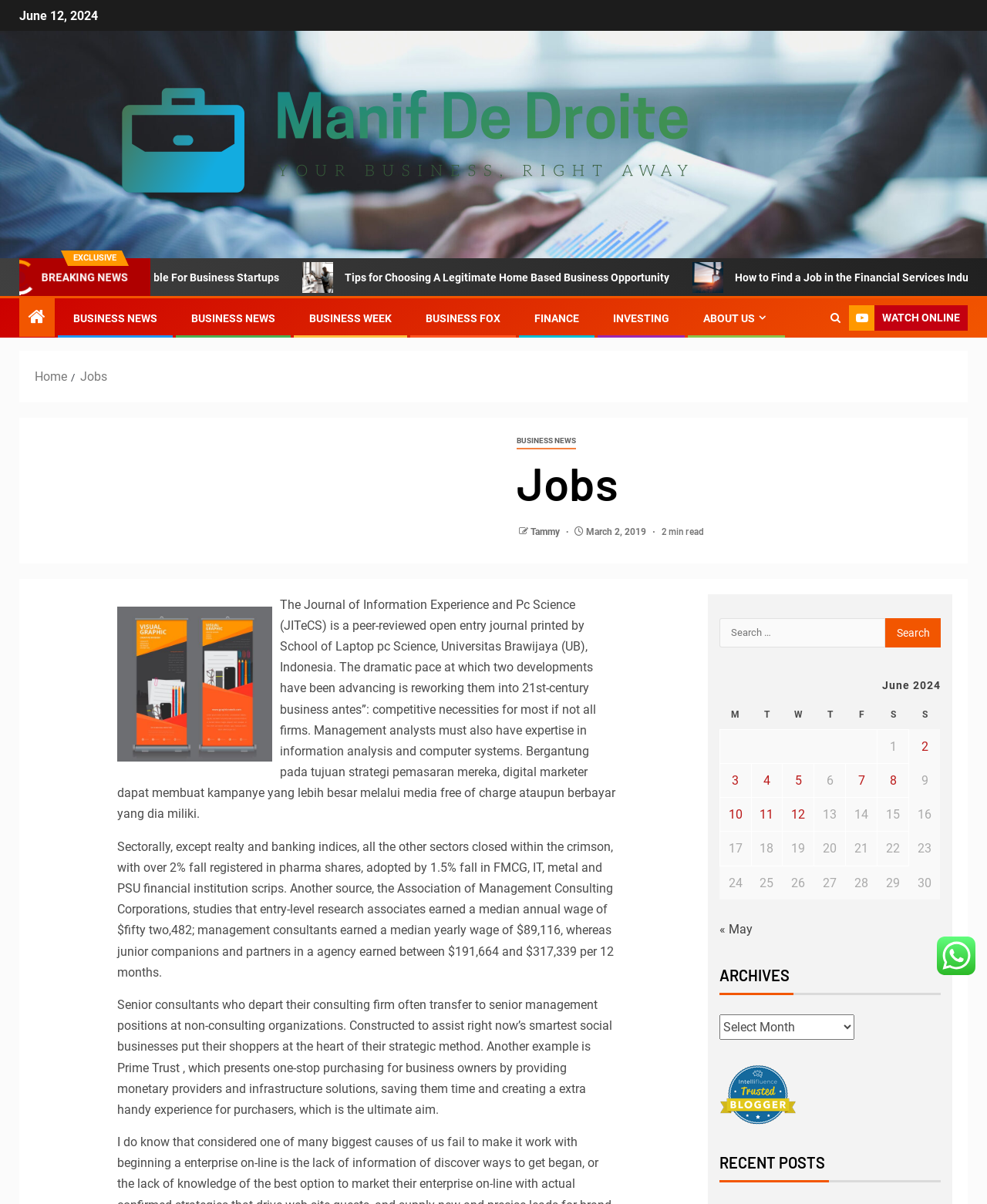Identify the bounding box coordinates for the region of the element that should be clicked to carry out the instruction: "Click on the 'Manif De Droite' link". The bounding box coordinates should be four float numbers between 0 and 1, i.e., [left, top, right, bottom].

[0.02, 0.113, 0.801, 0.125]